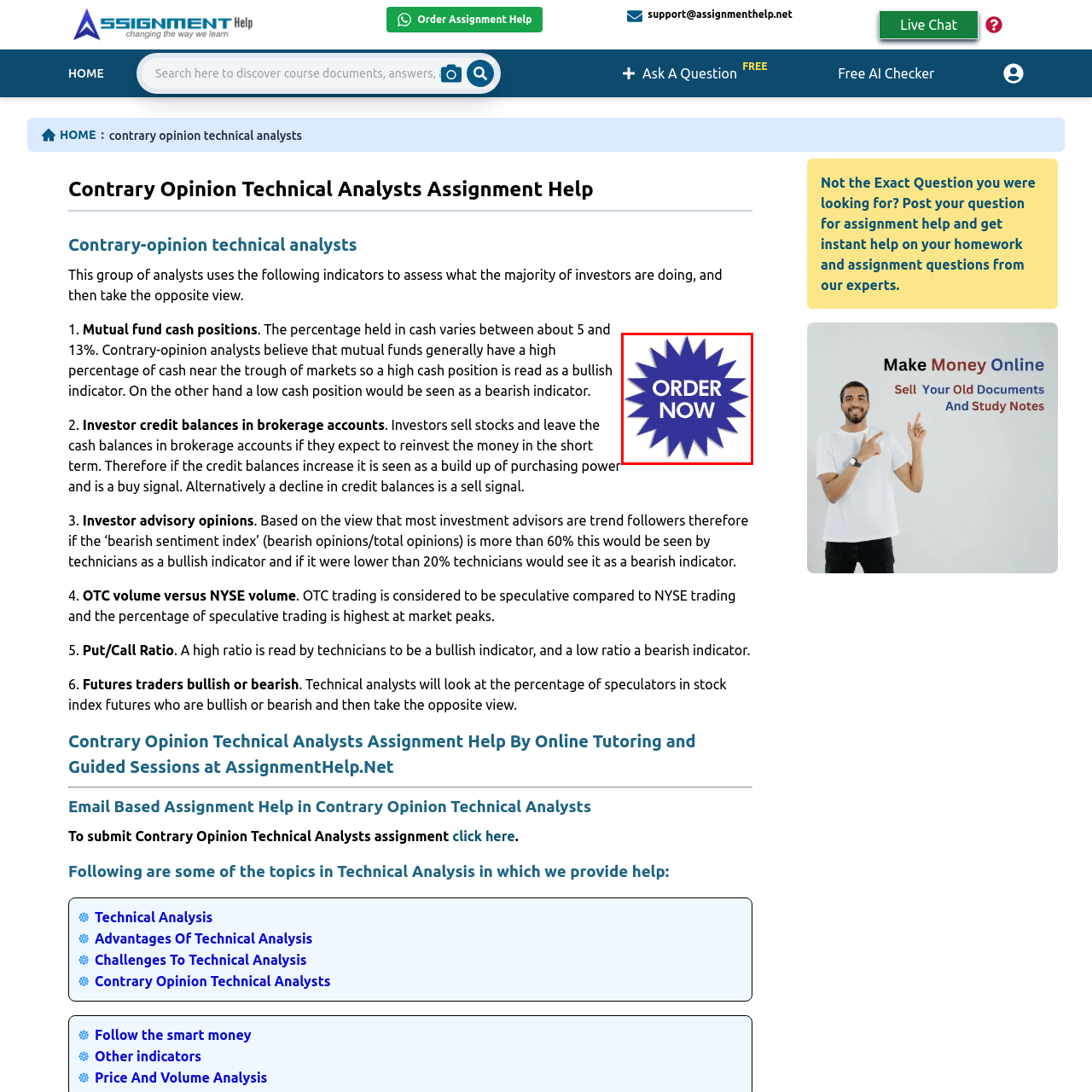What is the color of the text?
Pay attention to the segment of the image within the red bounding box and offer a detailed answer to the question.

The caption states that the text is styled prominently in white and bold lettering, which helps it to stand out against the background and grab the user's attention.